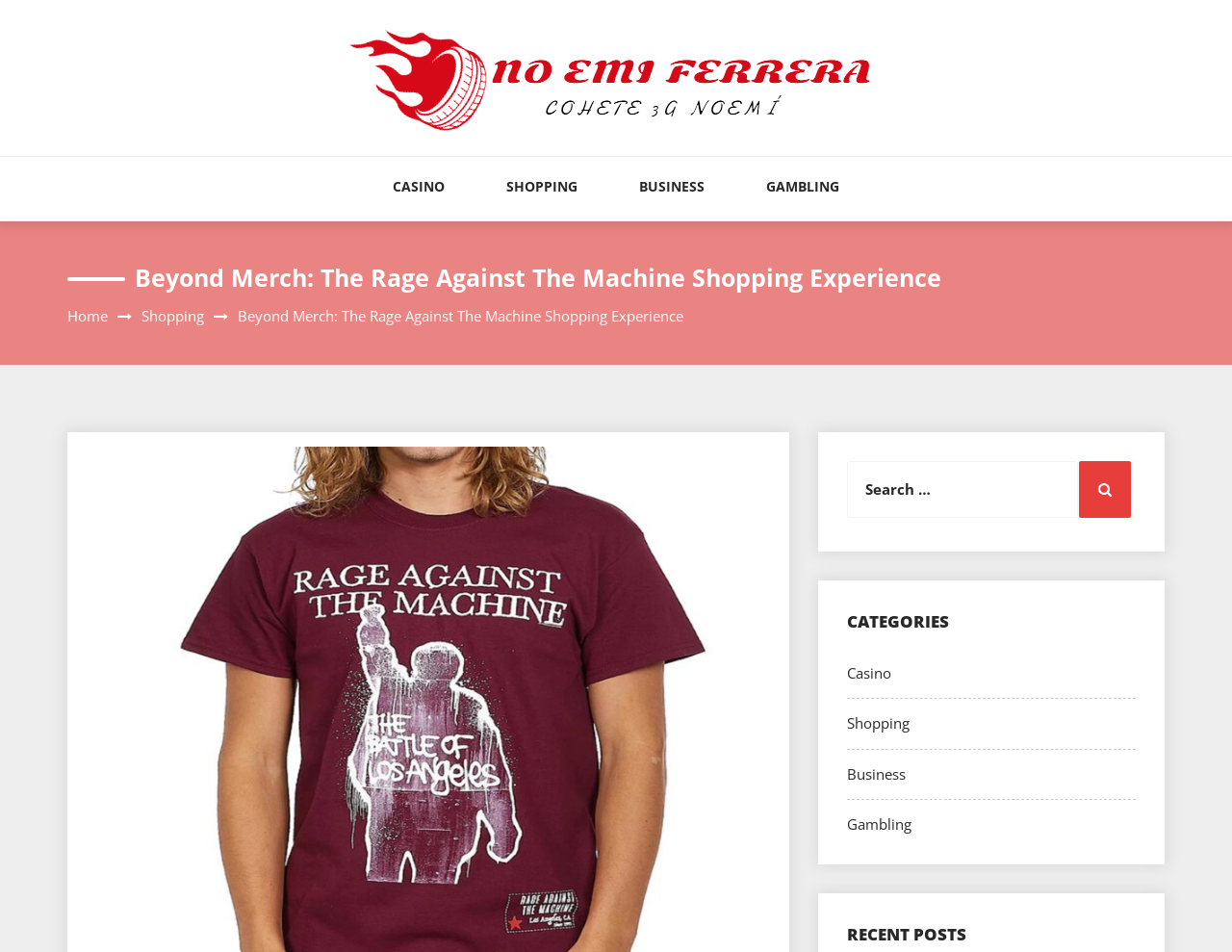Please find the bounding box coordinates of the element that must be clicked to perform the given instruction: "Search with the search button". The coordinates should be four float numbers from 0 to 1, i.e., [left, top, right, bottom].

[0.876, 0.484, 0.918, 0.544]